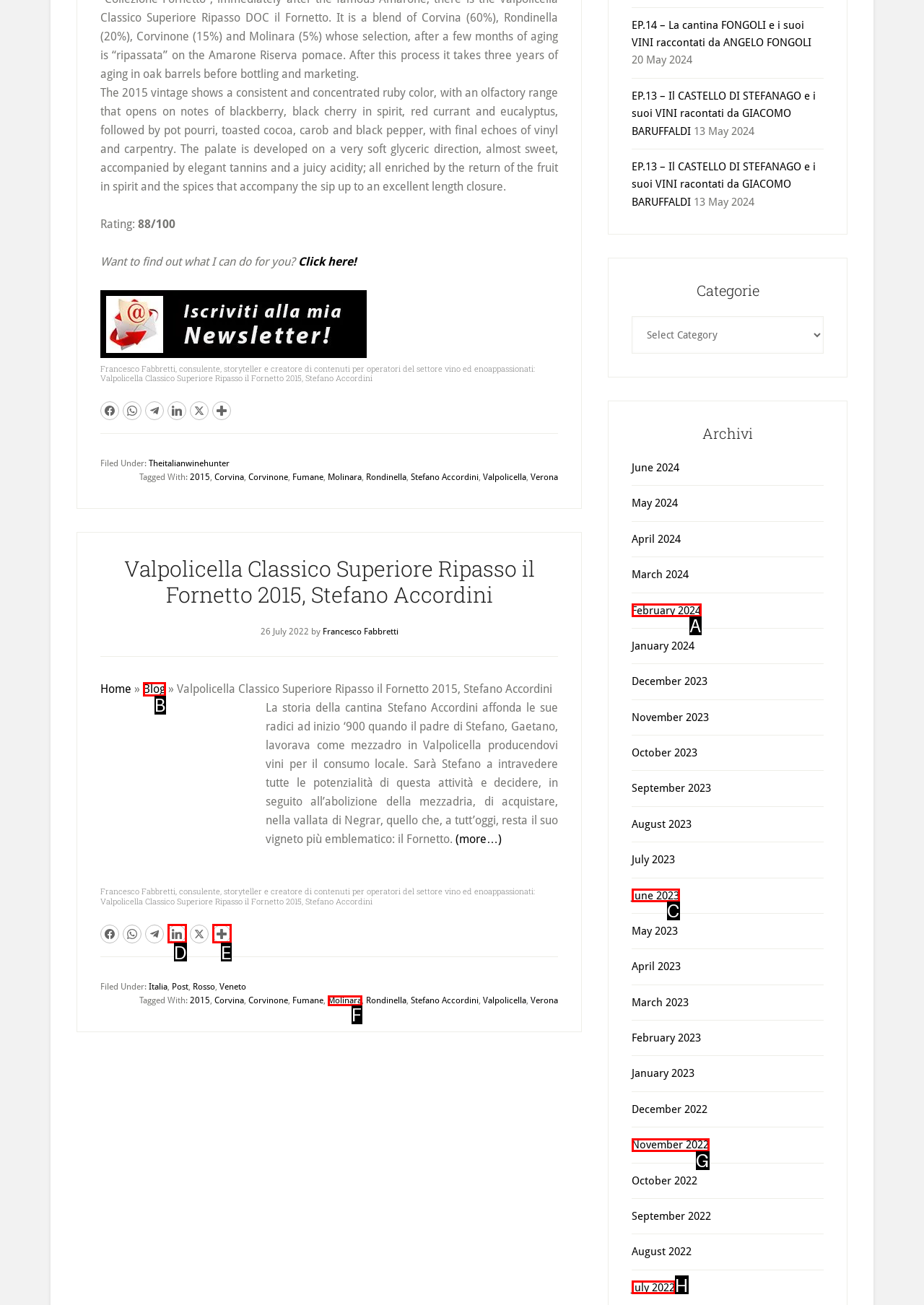Determine the option that best fits the description: title="Share on More Button"
Reply with the letter of the correct option directly.

E